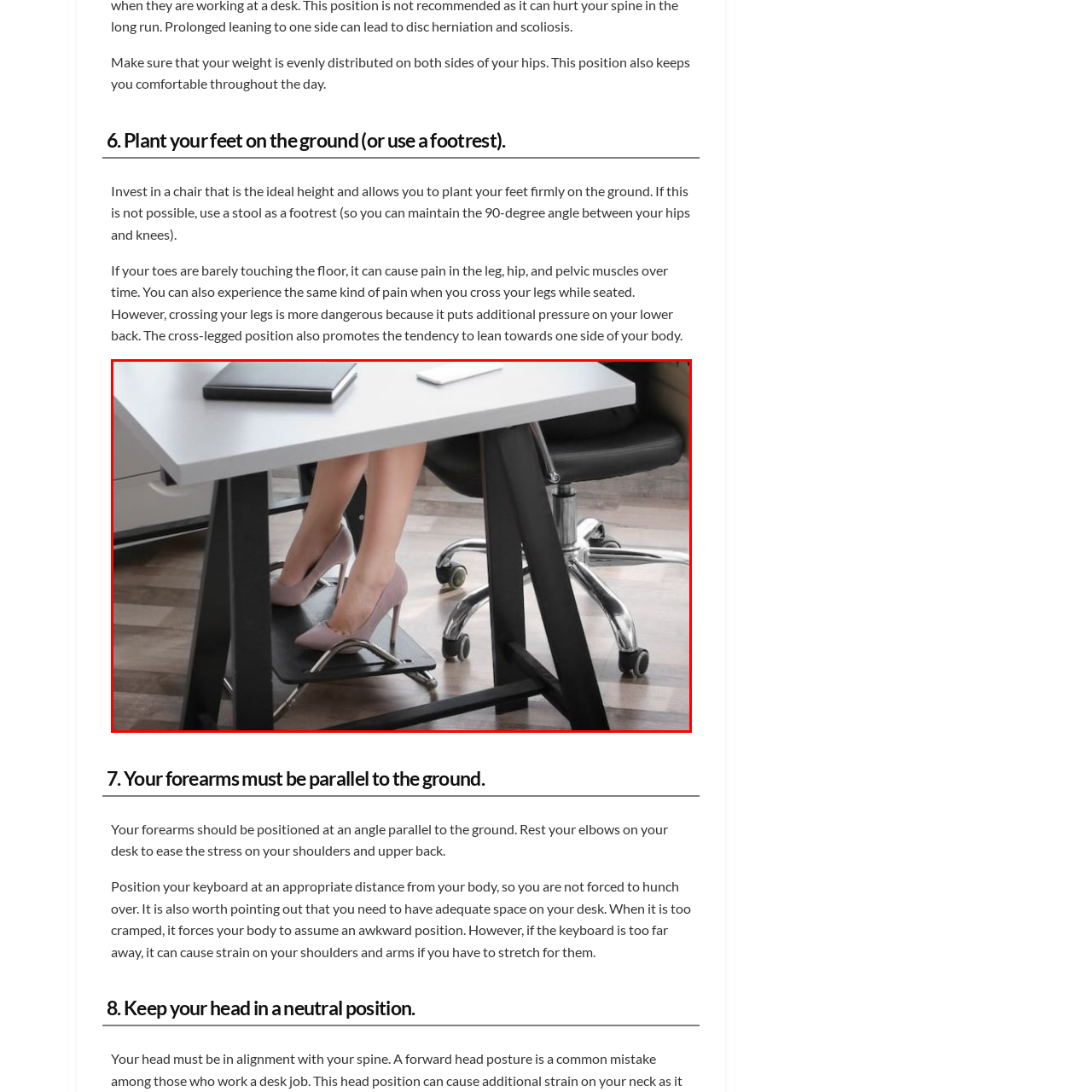Direct your attention to the part of the image marked by the red boundary and give a detailed response to the following question, drawing from the image: What is on top of the desk?

According to the caption, the desk is topped with a notebook and a smartphone, suggesting an organized work environment.